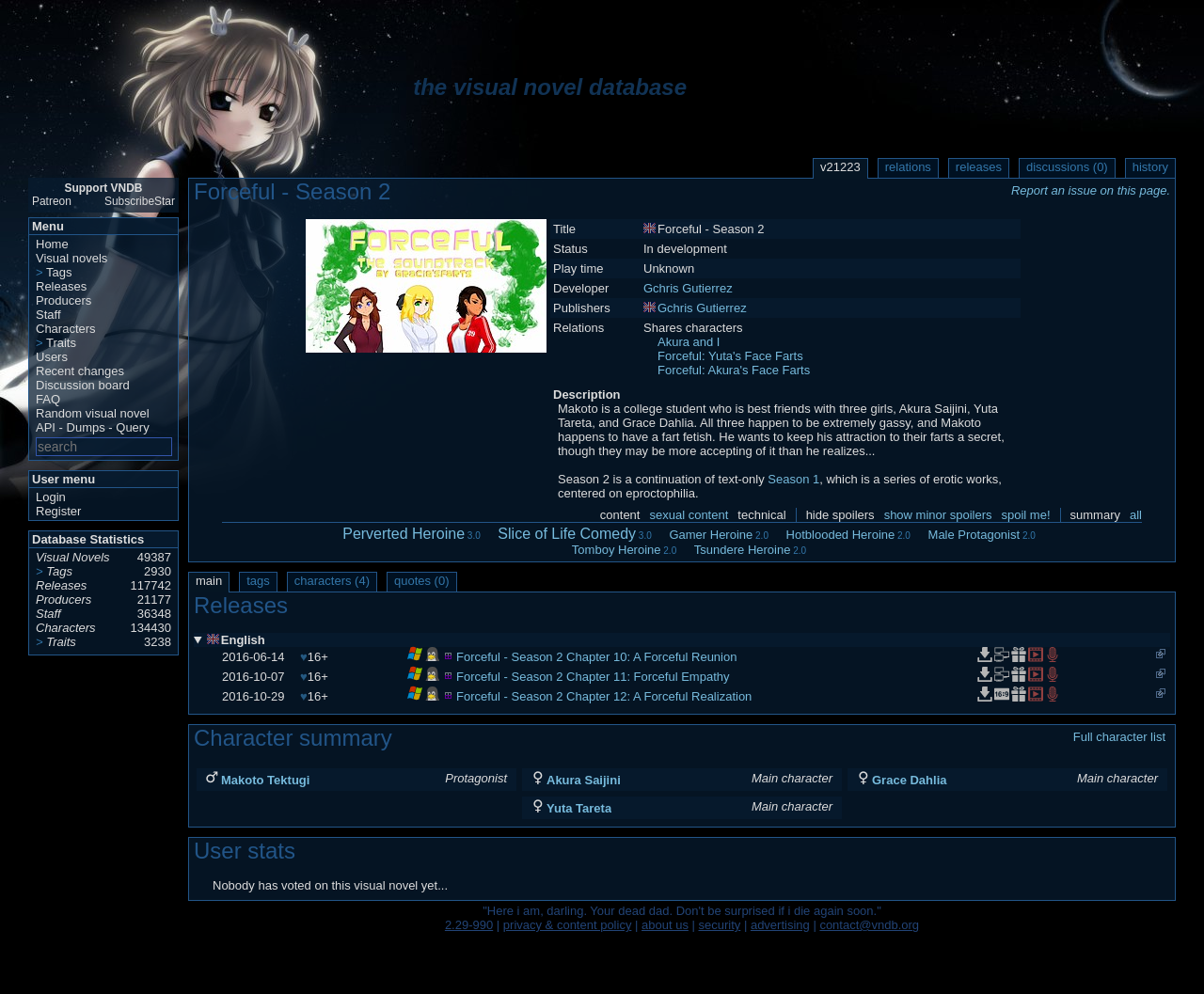Find the bounding box coordinates of the element to click in order to complete the given instruction: "View releases of a visual novel."

[0.787, 0.159, 0.838, 0.179]